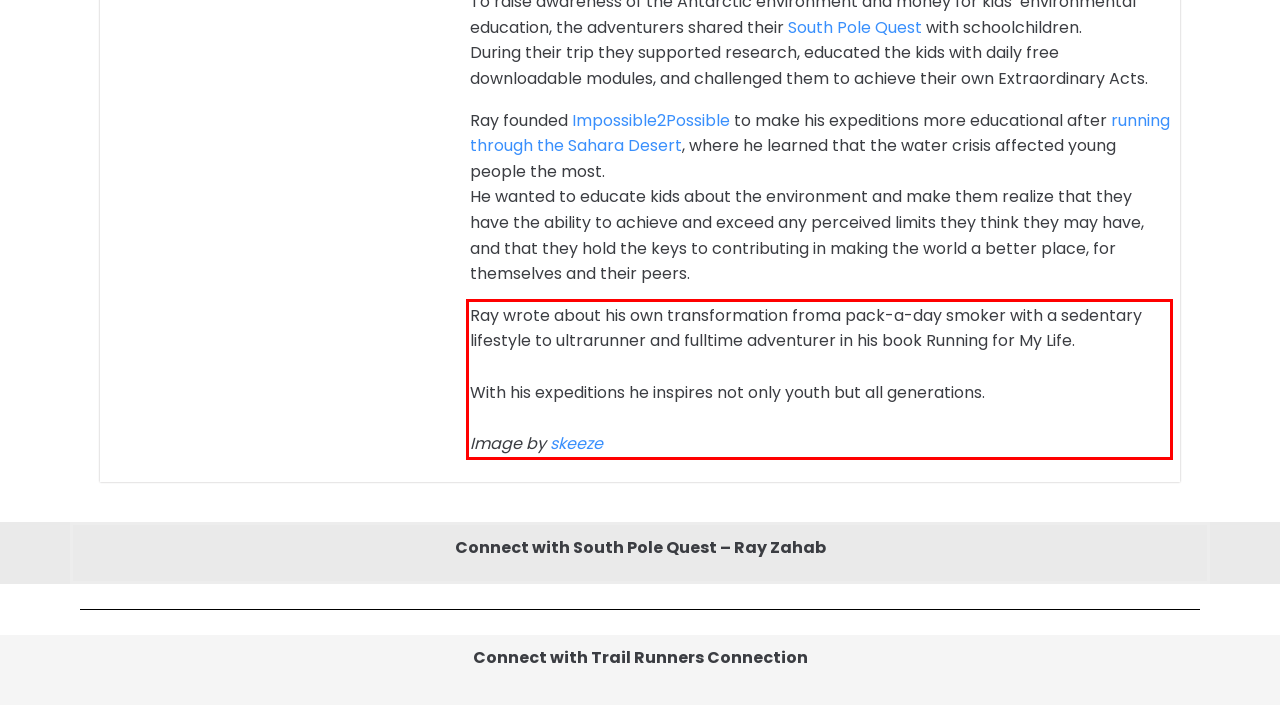From the provided screenshot, extract the text content that is enclosed within the red bounding box.

Ray wrote about his own transformation froma pack-a-day smoker with a sedentary lifestyle to ultrarunner and fulltime adventurer in his book Running for My Life. With his expeditions he inspires not only youth but all generations. Image by skeeze